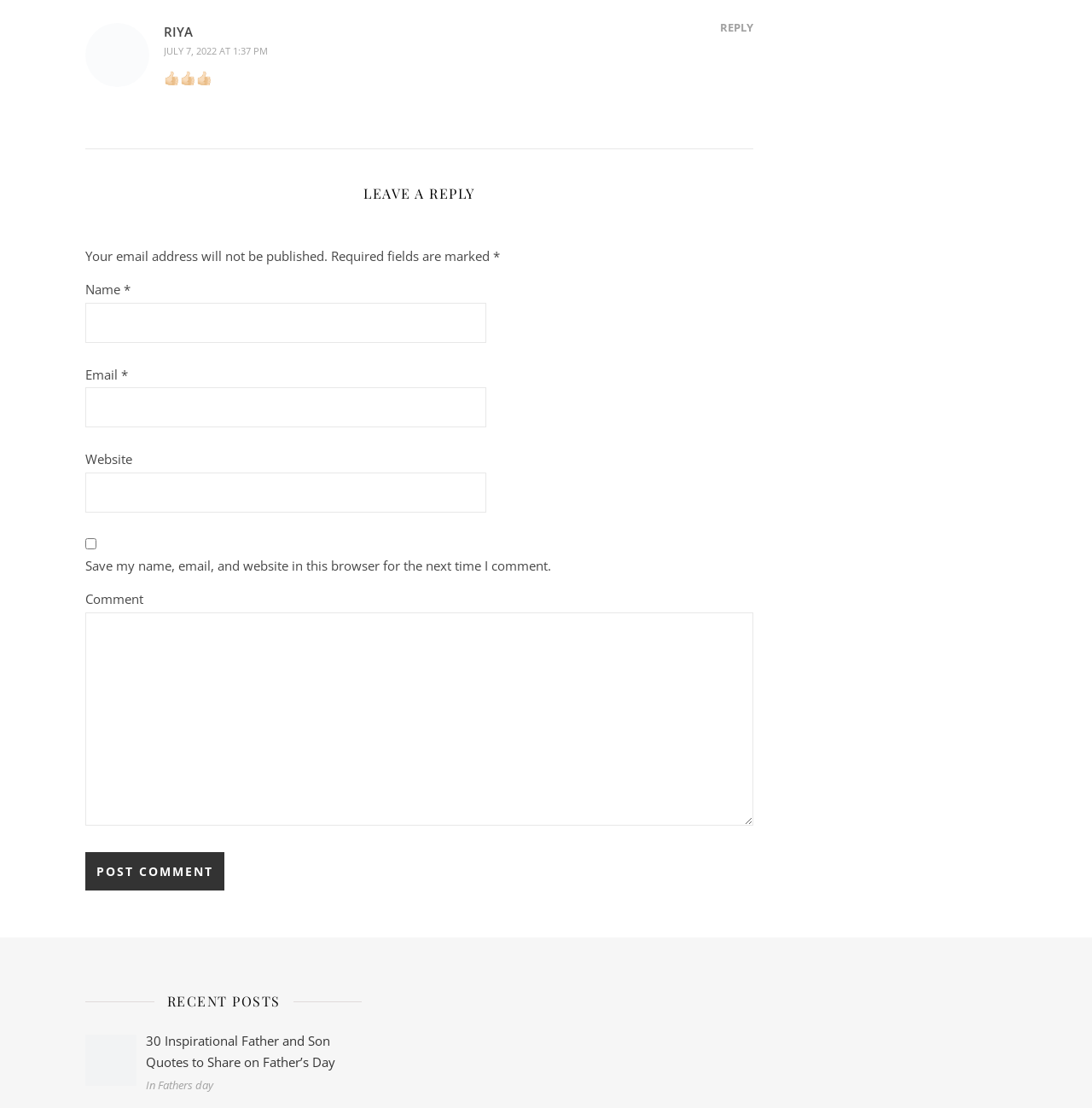Given the element description "online business", identify the bounding box of the corresponding UI element.

[0.31, 0.117, 0.398, 0.137]